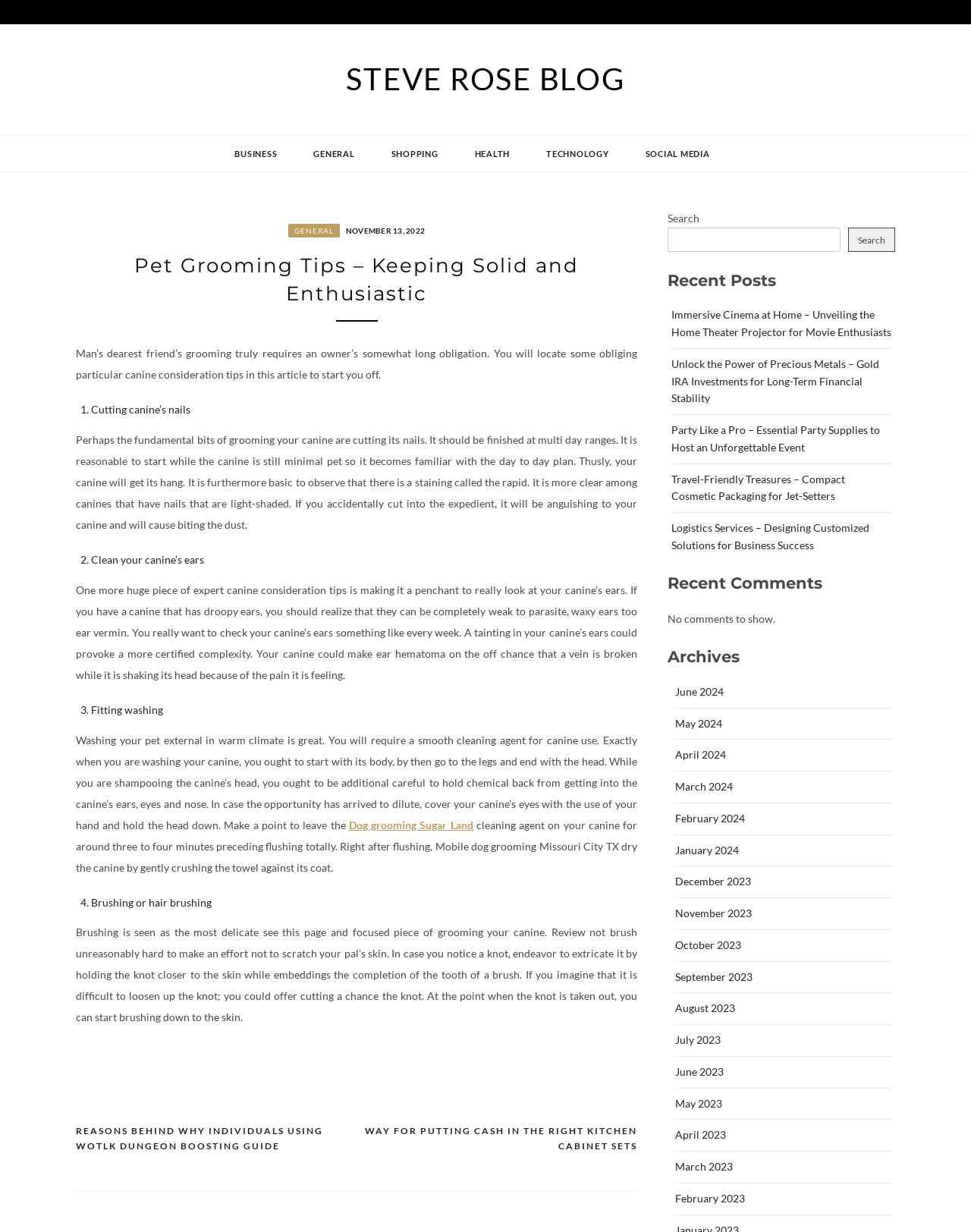Specify the bounding box coordinates for the region that must be clicked to perform the given instruction: "Visit the health advice page".

None